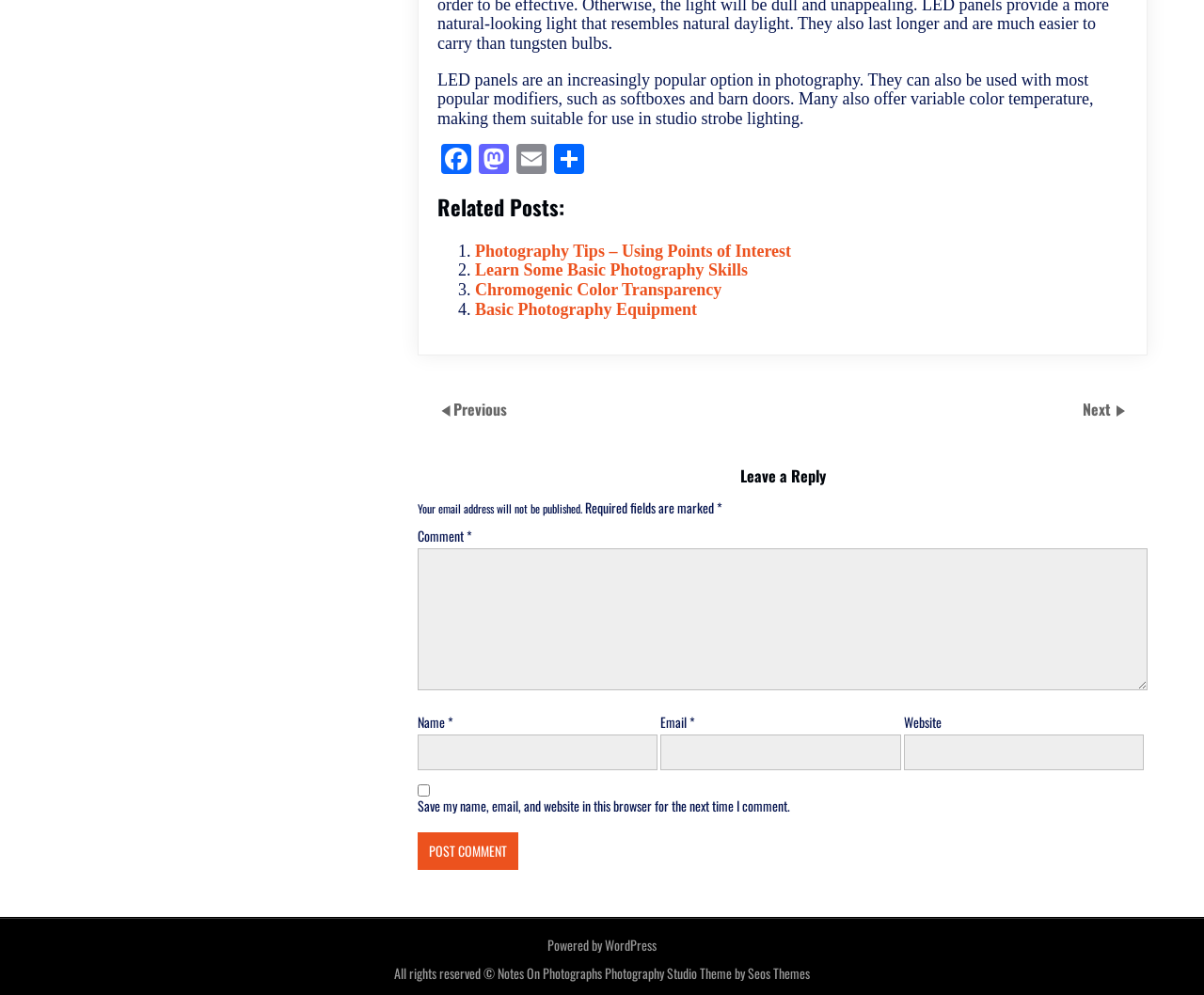Locate the bounding box coordinates of the element I should click to achieve the following instruction: "Click on the Post Comment button".

[0.347, 0.836, 0.43, 0.874]